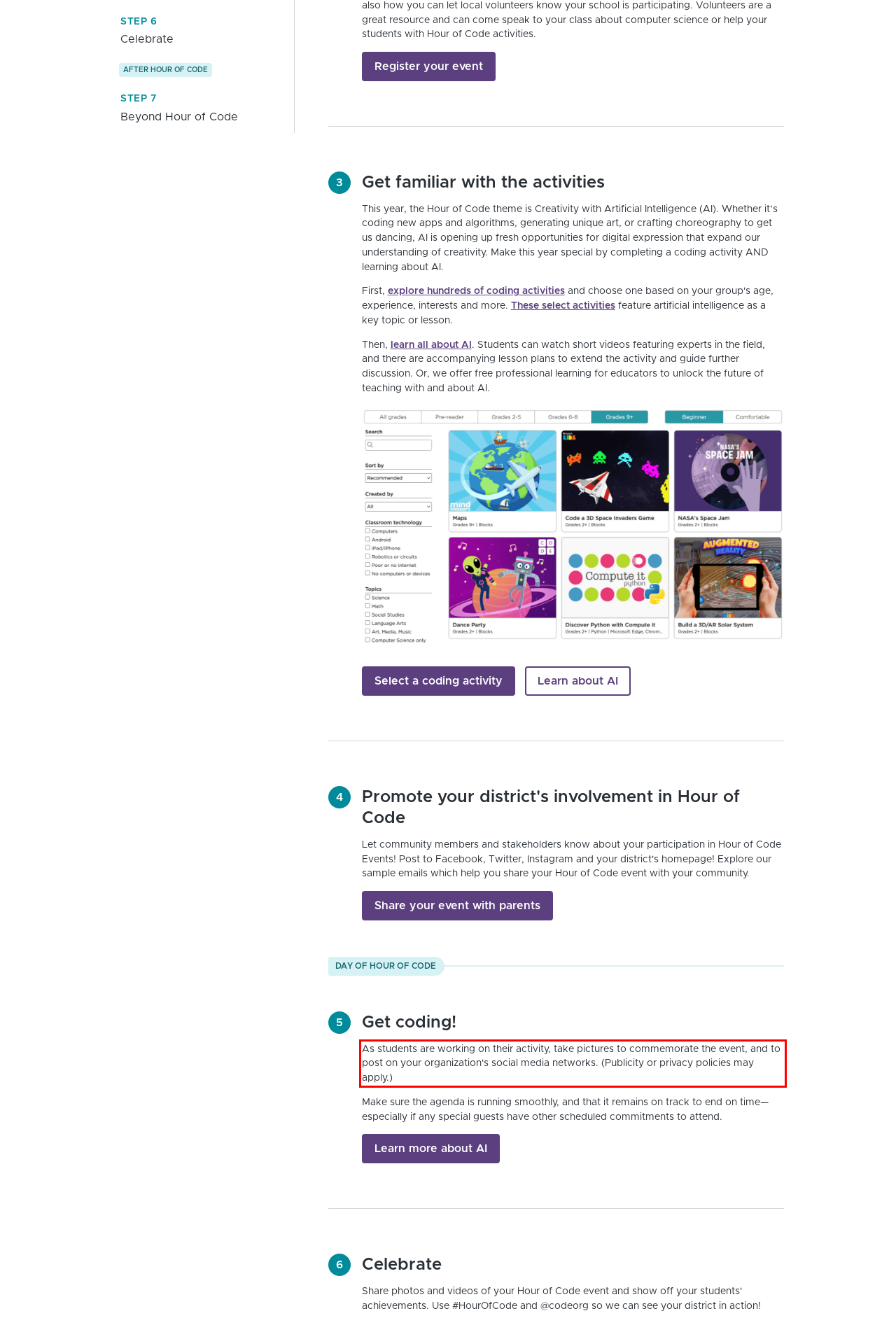Please examine the screenshot of the webpage and read the text present within the red rectangle bounding box.

As students are working on their activity, take pictures to commemorate the event, and to post on your organization's social media networks. (Publicity or privacy policies may apply.)